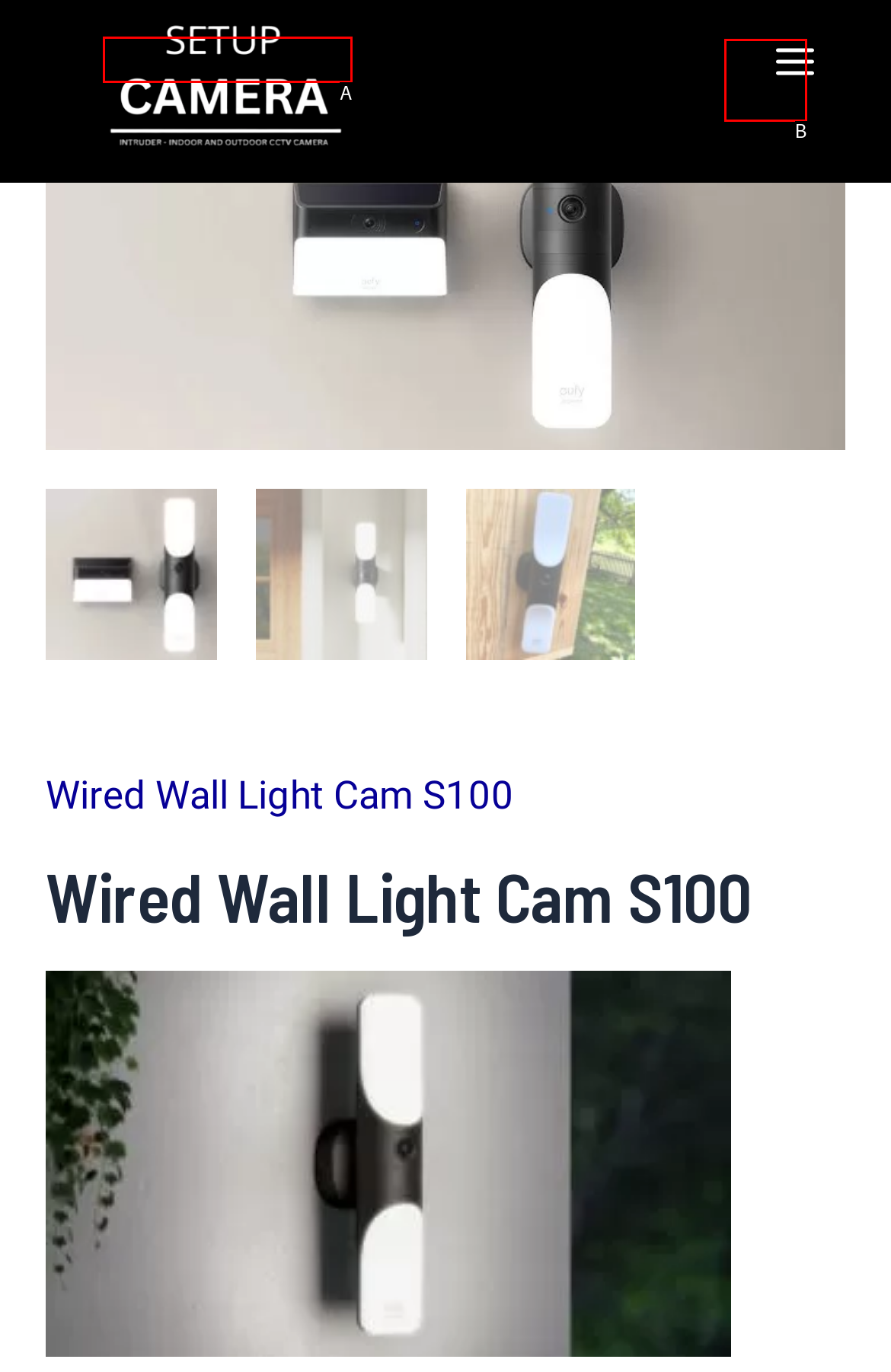Given the description: 🔍, identify the HTML element that corresponds to it. Respond with the letter of the correct option.

B